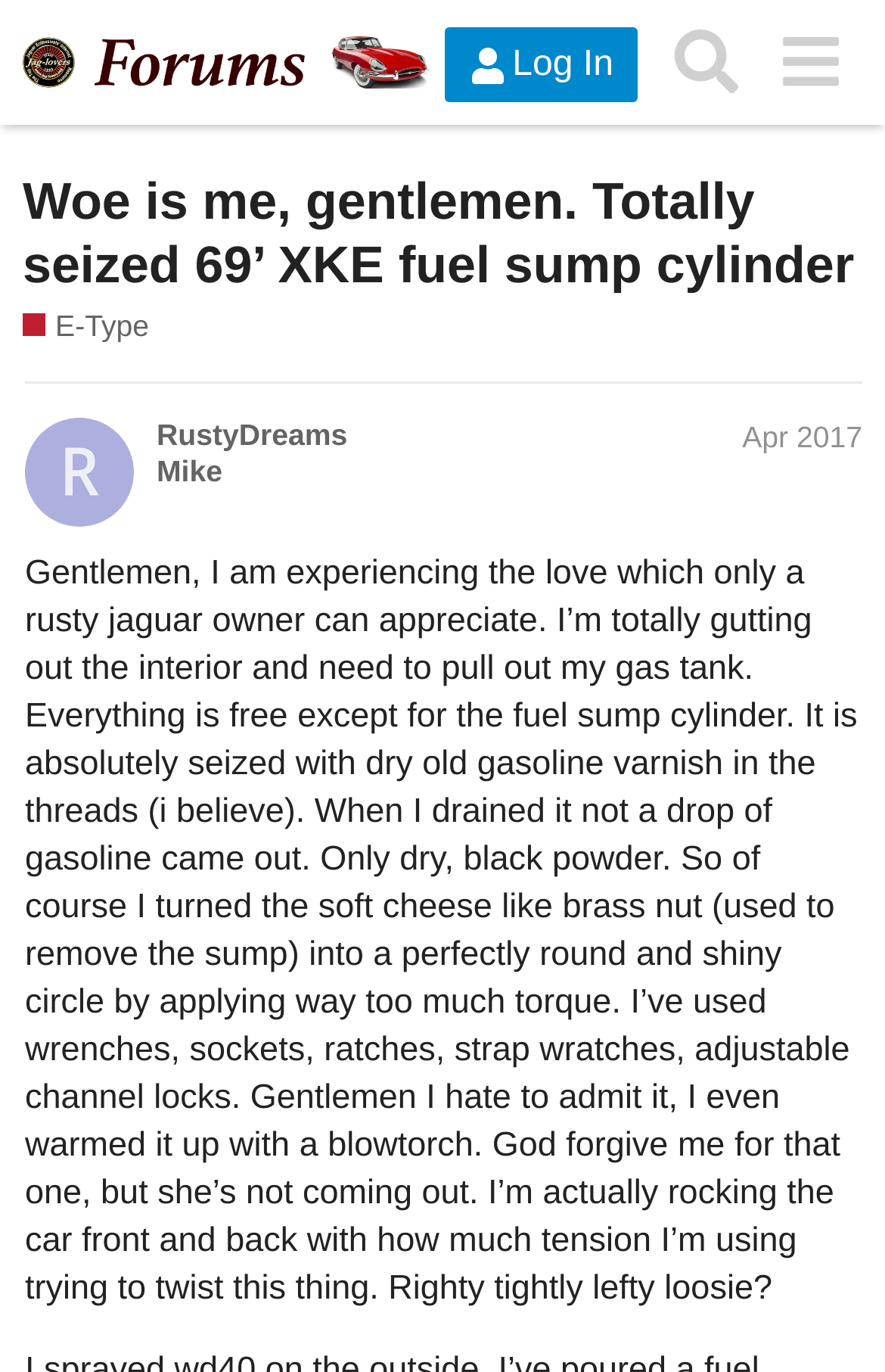Describe every aspect of the webpage comprehensively.

This webpage appears to be a forum discussion thread, specifically from the "Jag-lovers Forums" website. At the top of the page, there is a header section with a logo image and links to "Log In", "Search", and a menu button. Below the header, there is a heading that reads "Woe is me, gentlemen. Totally seized 69' XKE fuel sump cylinder" with a link to the same title.

On the left side of the page, there is a section with links to "E-Type" and a brief description of the Jaguar E-Type, also known as the Jaguar XKE. Below this section, there is a heading with the username "RustyDreams Mike" and the date "Apr 2017". The main content of the page is a post from the user, which is a lengthy text describing their experience with a rusty Jaguar, including their attempts to remove a seized fuel sump cylinder.

The post is quite detailed, mentioning the user's efforts to remove the cylinder, including using various tools and even a blowtorch. The text is quite conversational and humorous, with the user expressing their frustration and embarrassment at their failed attempts. Overall, the webpage appears to be a discussion forum where car enthusiasts share their experiences and advice on repairing and maintaining their vehicles.